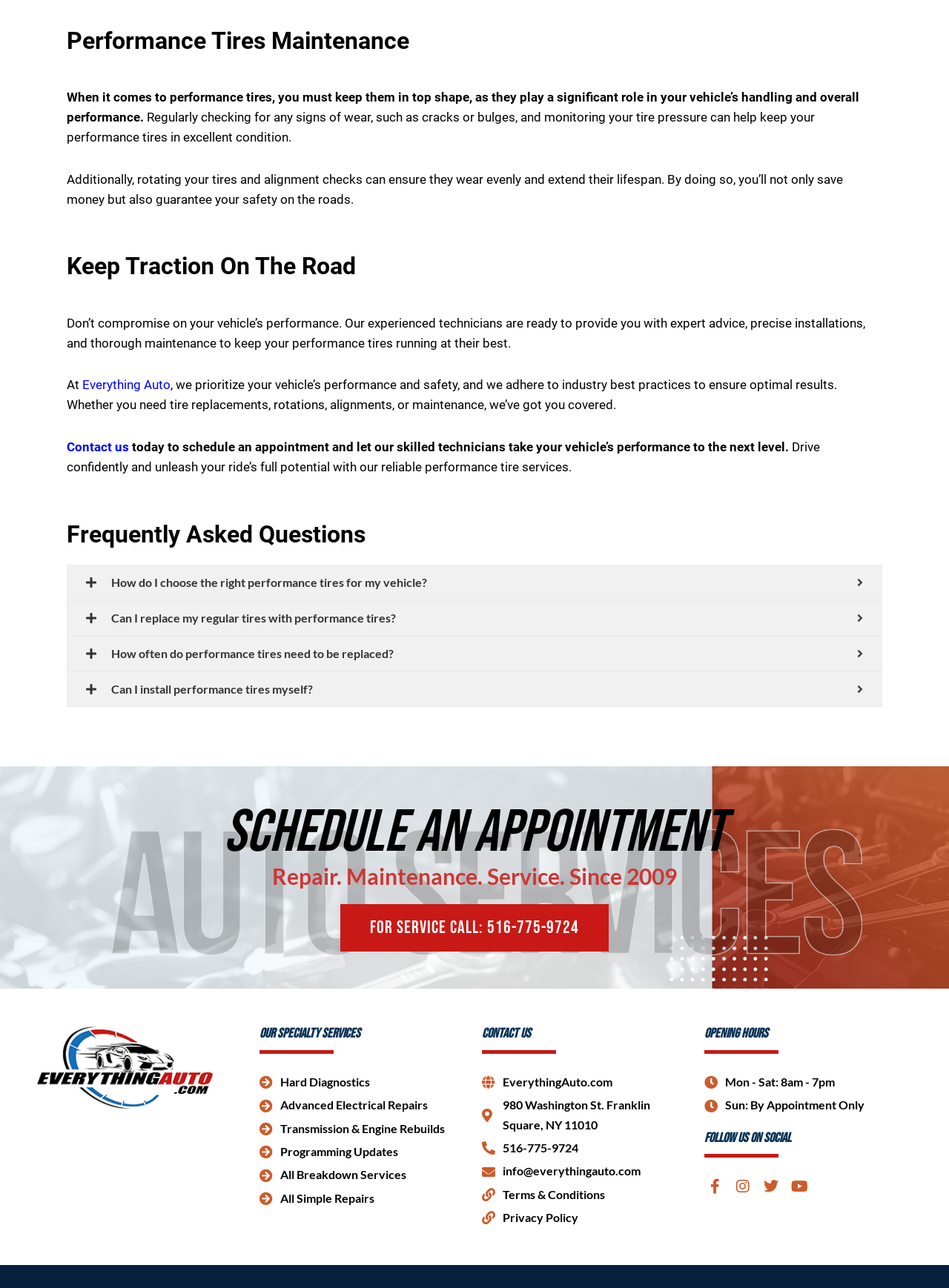Please specify the bounding box coordinates of the element that should be clicked to execute the given instruction: 'Click on the 'What is Google Workspace and Should You Use it?' heading'. Ensure the coordinates are four float numbers between 0 and 1, expressed as [left, top, right, bottom].

None